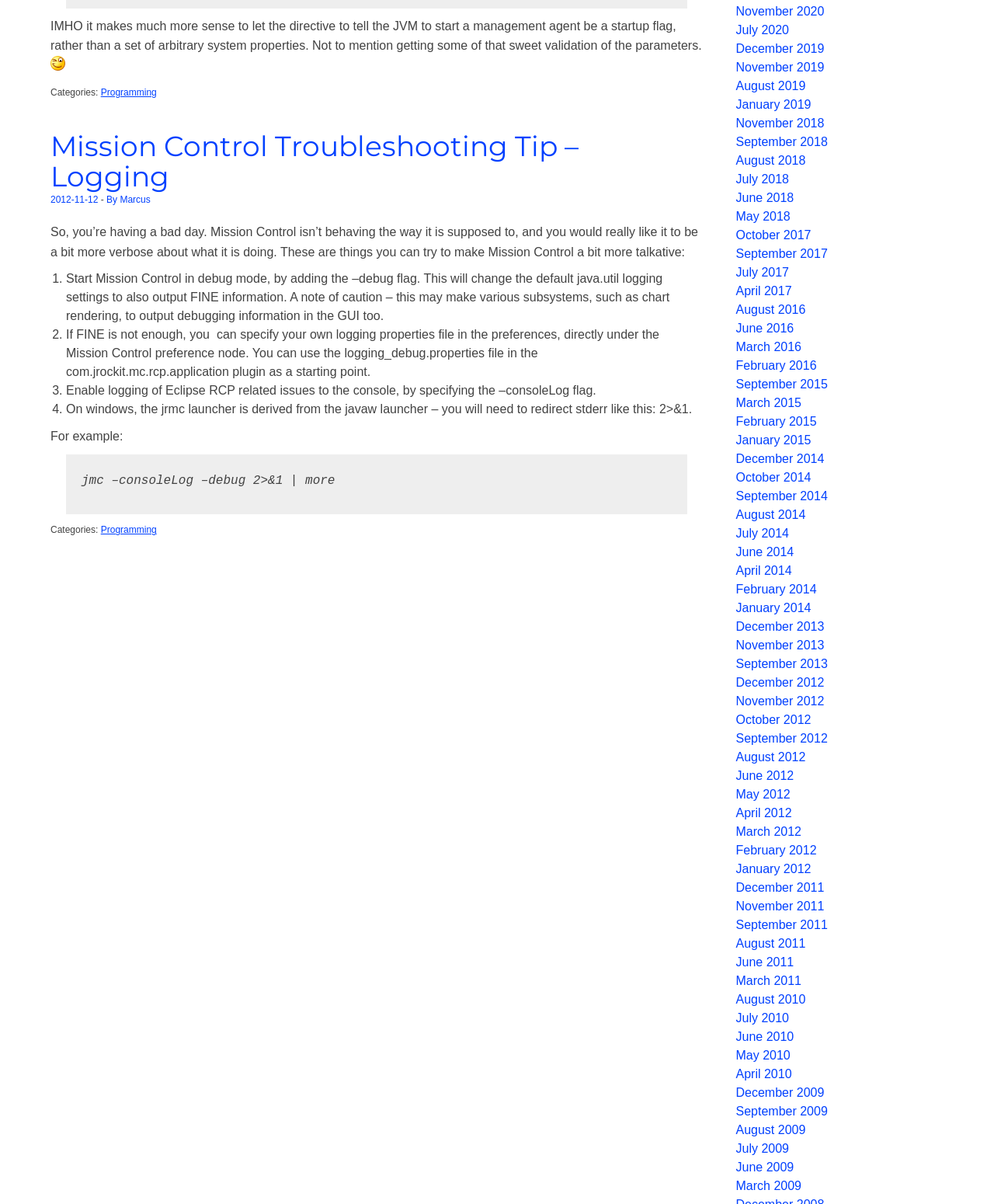Please predict the bounding box coordinates of the element's region where a click is necessary to complete the following instruction: "Click the 'Mission Control Troubleshooting Tip – Logging' link". The coordinates should be represented by four float numbers between 0 and 1, i.e., [left, top, right, bottom].

[0.051, 0.107, 0.582, 0.161]